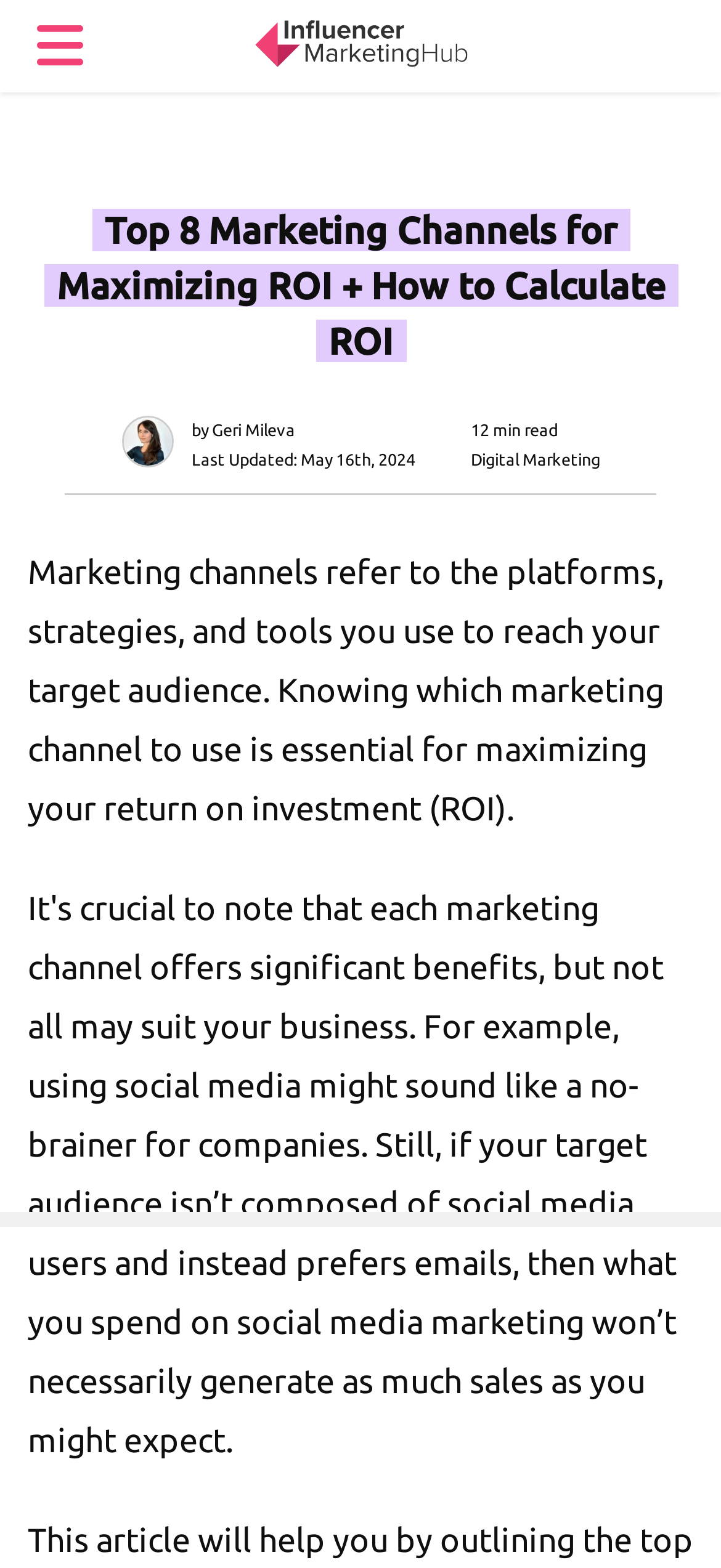What is the topic of the article?
Provide a concise answer using a single word or phrase based on the image.

Marketing channels